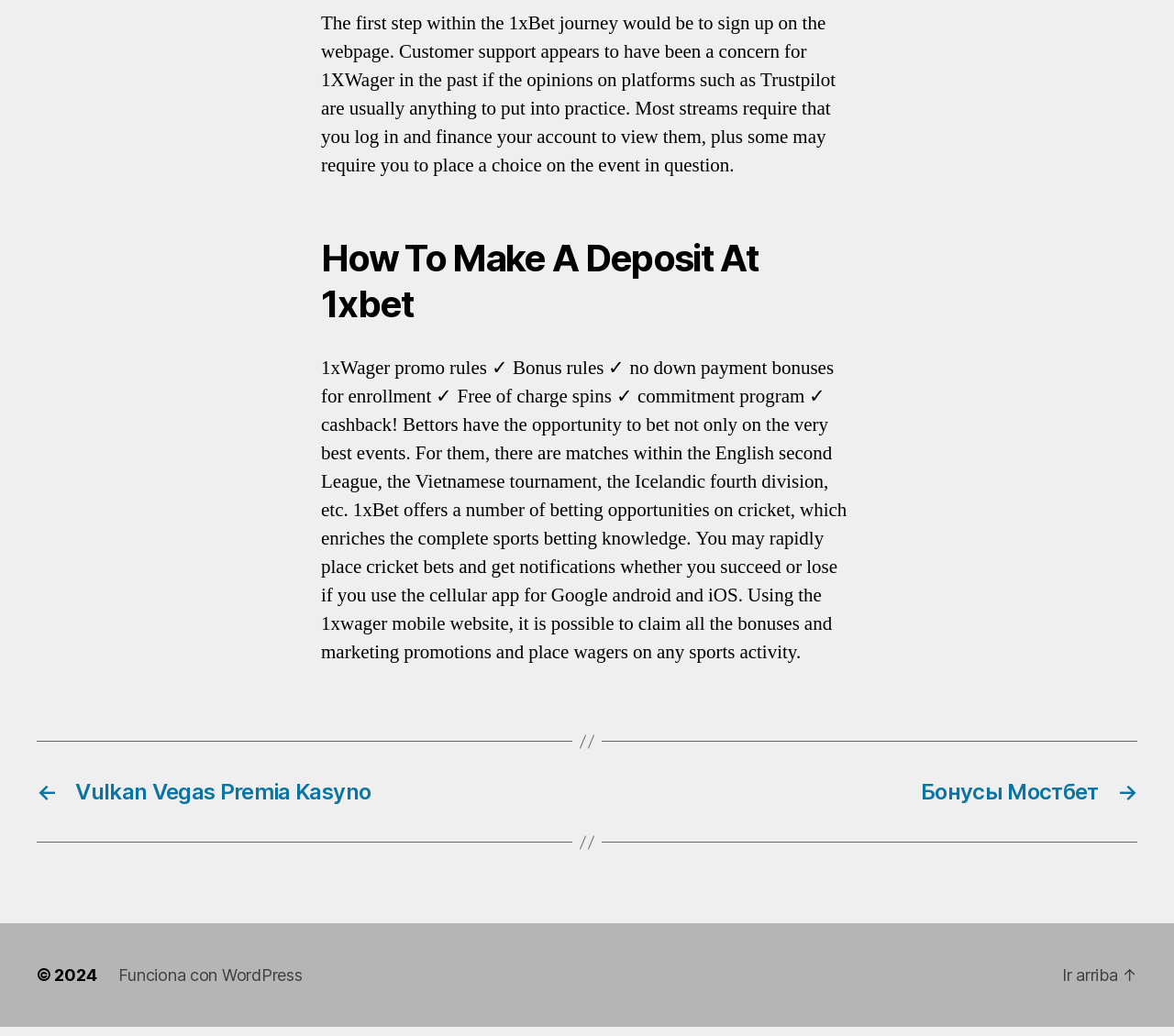What is the navigation menu item 'Entrada' for?
Using the information from the image, provide a comprehensive answer to the question.

The navigation menu item 'Entrada' contains links to other websites, such as 'Vulkan Vegas Premia Kasyno' and 'Бонусы Мостбет', suggesting that it is used to navigate to other related websites.